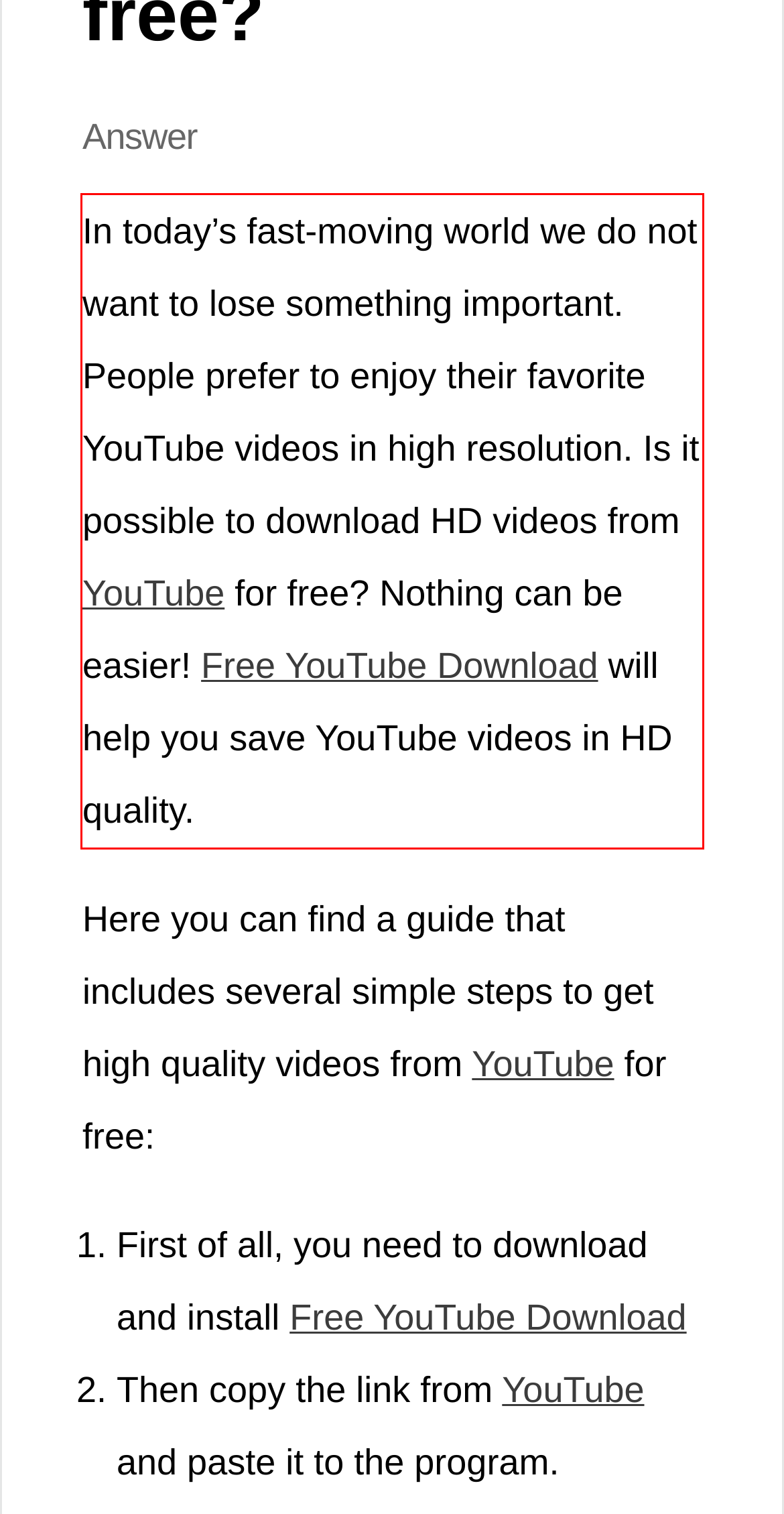Review the screenshot of the webpage and recognize the text inside the red rectangle bounding box. Provide the extracted text content.

In today’s fast-moving world we do not want to lose something important. People prefer to enjoy their favorite YouTube videos in high resolution. Is it possible to download HD videos from YouTube for free? Nothing can be easier! Free YouTube Download will help you save YouTube videos in HD quality.